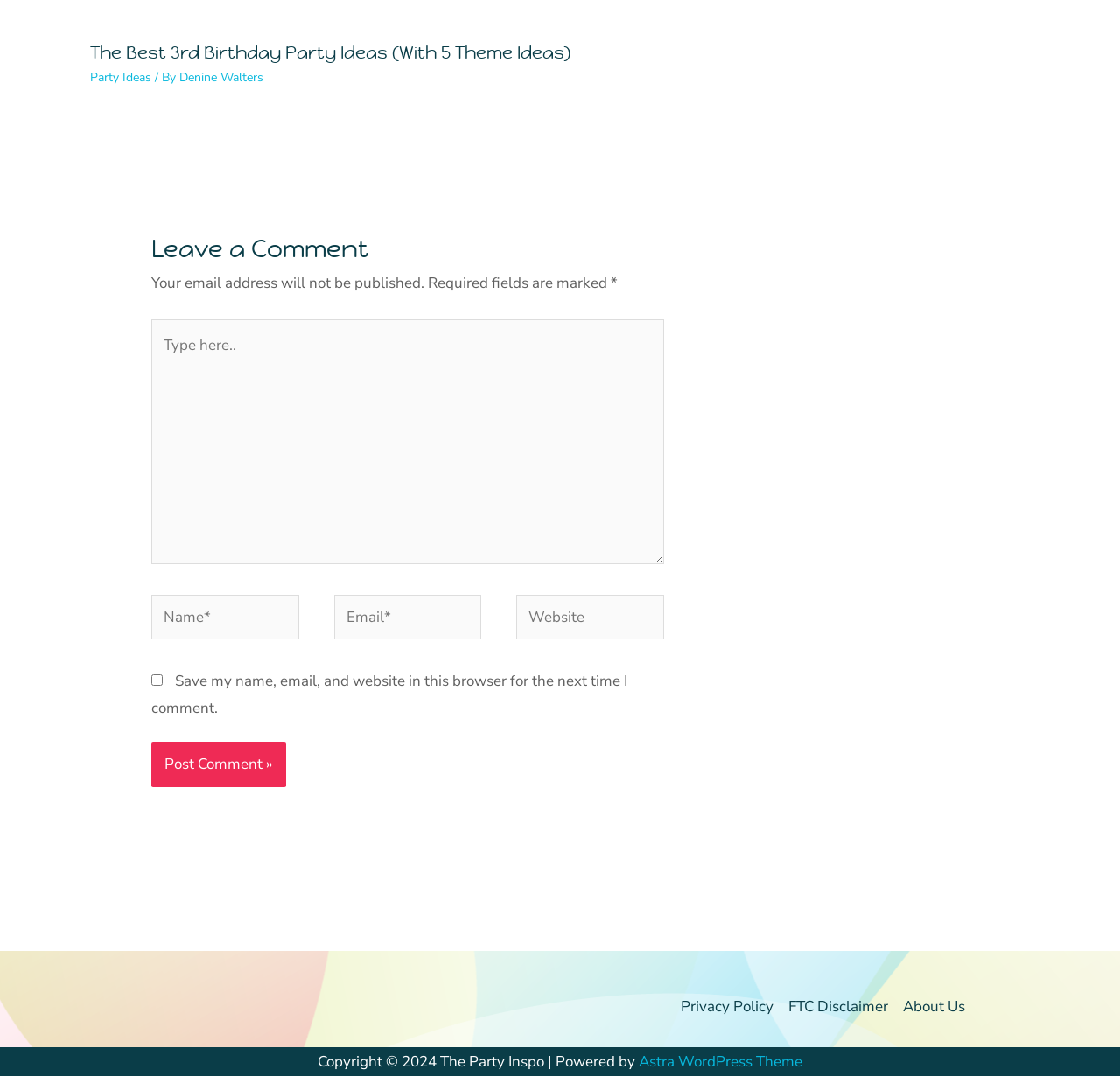Determine the bounding box coordinates of the target area to click to execute the following instruction: "Subscribe to GenHelp via email."

None